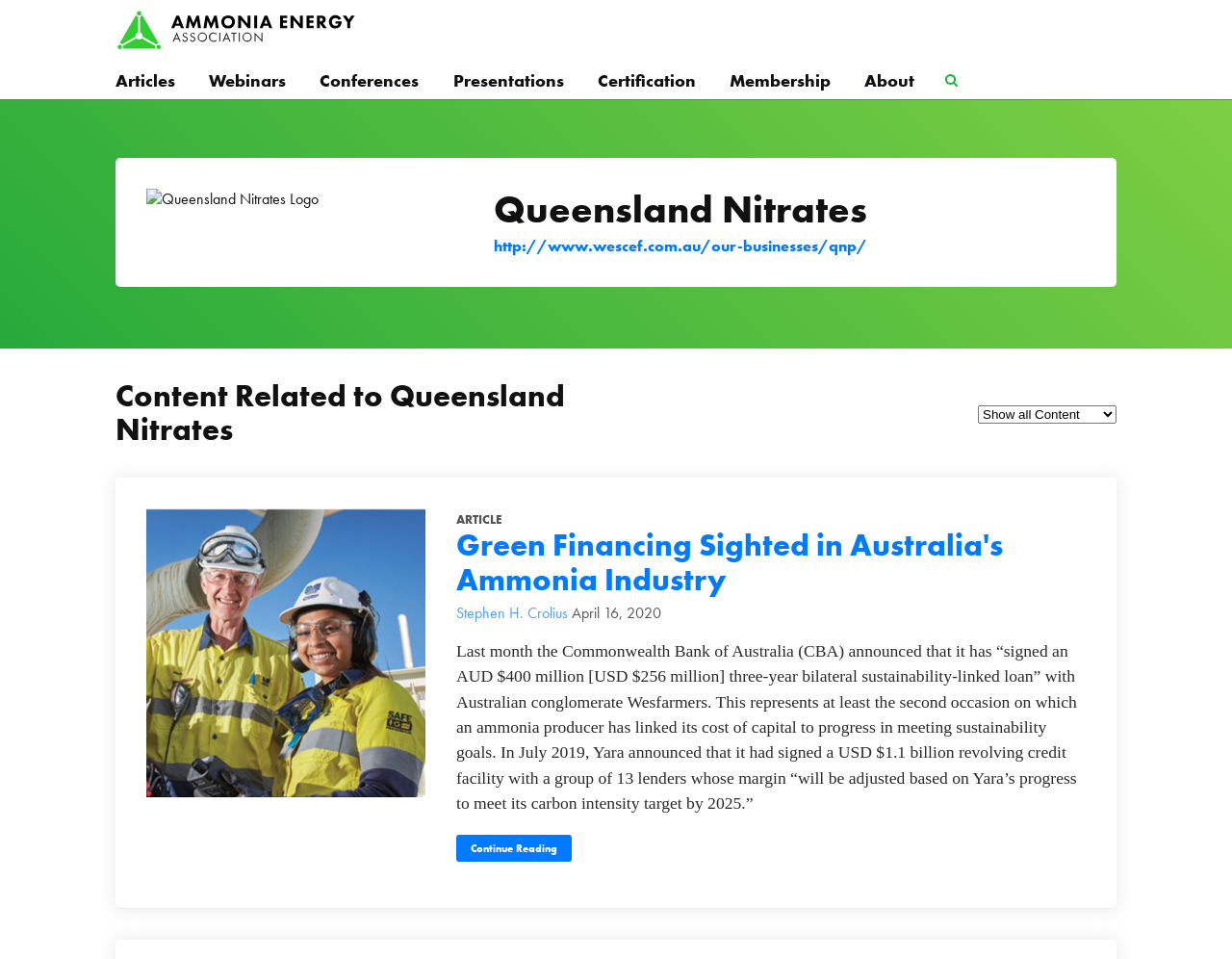What is the date of the latest article?
Examine the image and provide an in-depth answer to the question.

I found the static text element with the text 'April 16, 2020' inside the article element, which suggests that it is the date of the latest article.